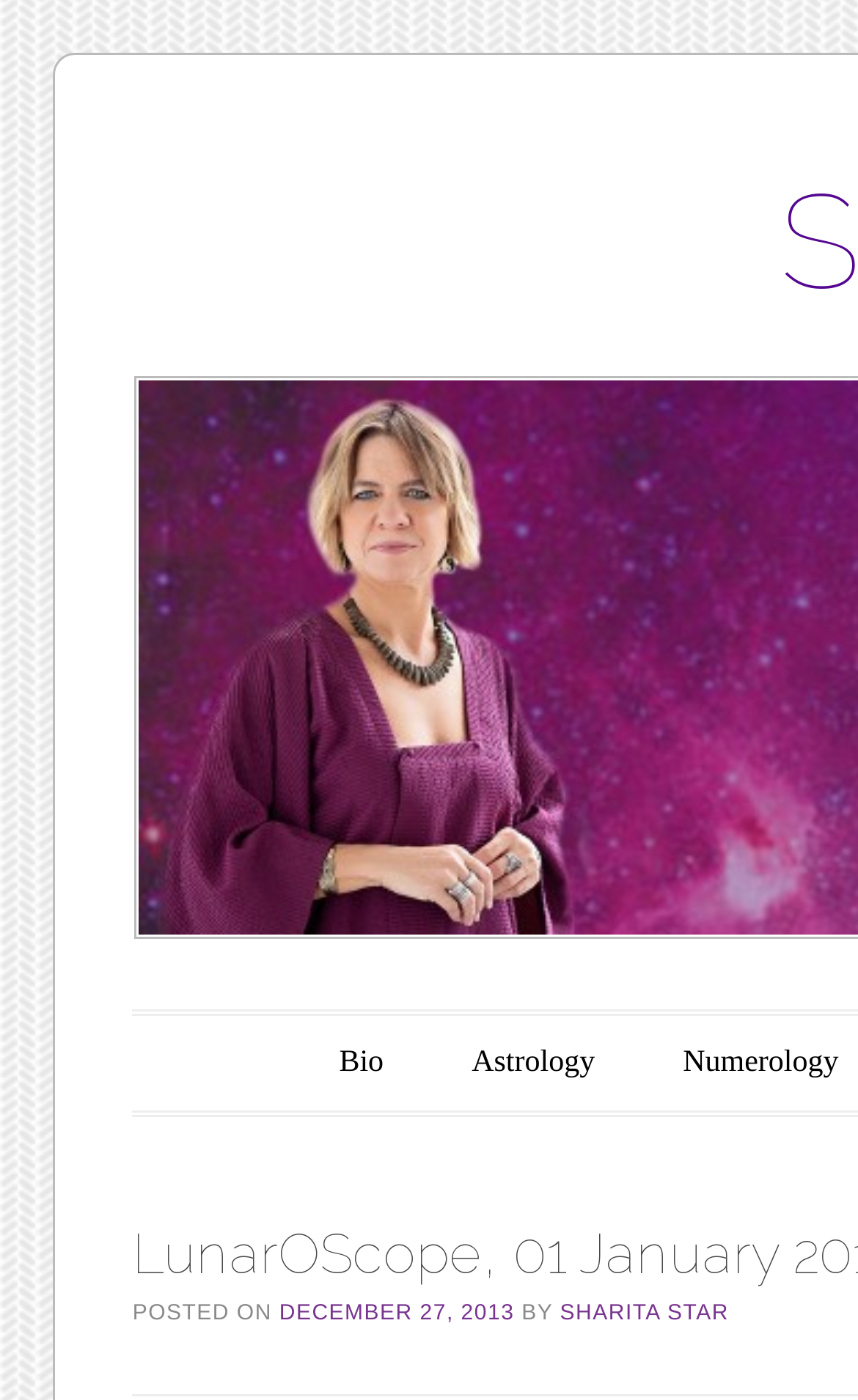Describe the webpage in detail, including text, images, and layout.

The webpage is titled "LunarOScope, 01 January 2014 | Sharita Star" and appears to be a blog or article page. At the top, there is a main menu section with a heading labeled "Main menu". Below this, there are three links: "Skip to content", "Bio", and "Astrology", which are positioned horizontally next to each other.

Further down the page, there is a section that appears to be a blog post or article. This section starts with a label "POSTED ON" followed by a link "DECEMBER 27, 2013", which indicates the date the post was published. The date is also accompanied by a time, although the exact time is not specified. Next to the date, there is a label "BY" followed by a link "SHARITA STAR", which is likely the author of the post.

Overall, the webpage has a simple layout with a clear hierarchy of elements, making it easy to navigate.